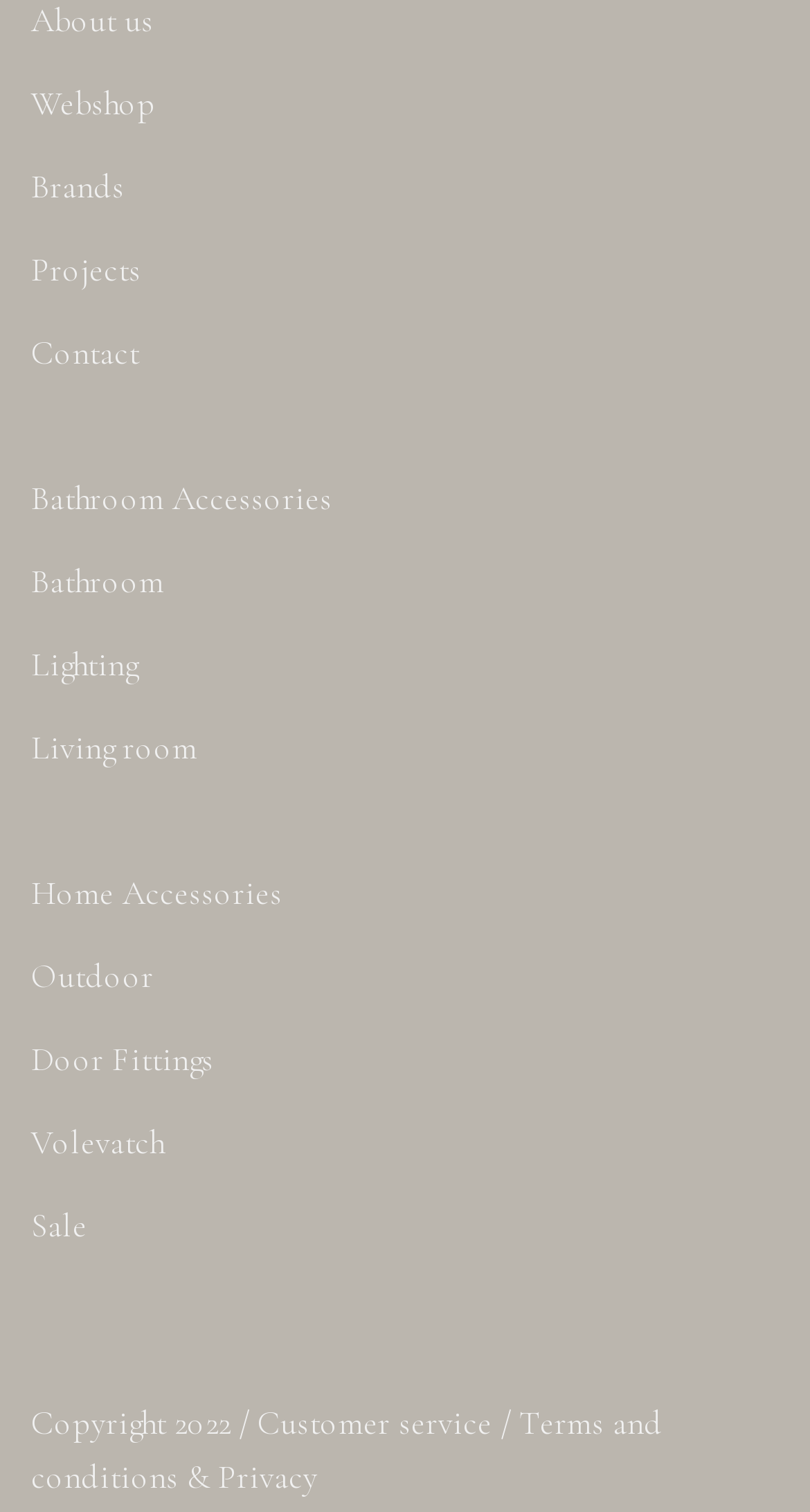Find the bounding box coordinates for the area you need to click to carry out the instruction: "contact the company". The coordinates should be four float numbers between 0 and 1, indicated as [left, top, right, bottom].

None